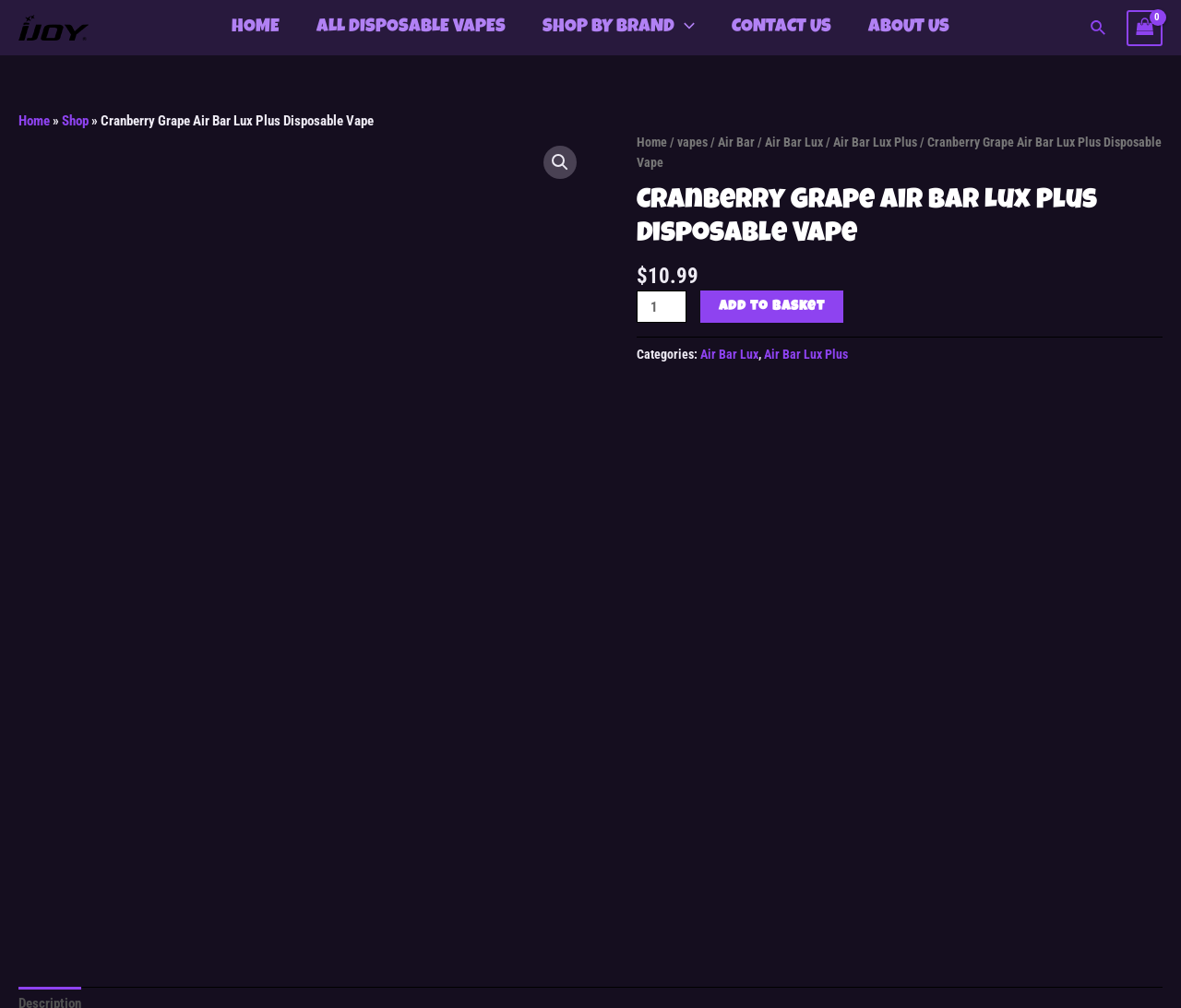What is the function of the button below the product title?
Using the image as a reference, answer the question with a short word or phrase.

Add to basket